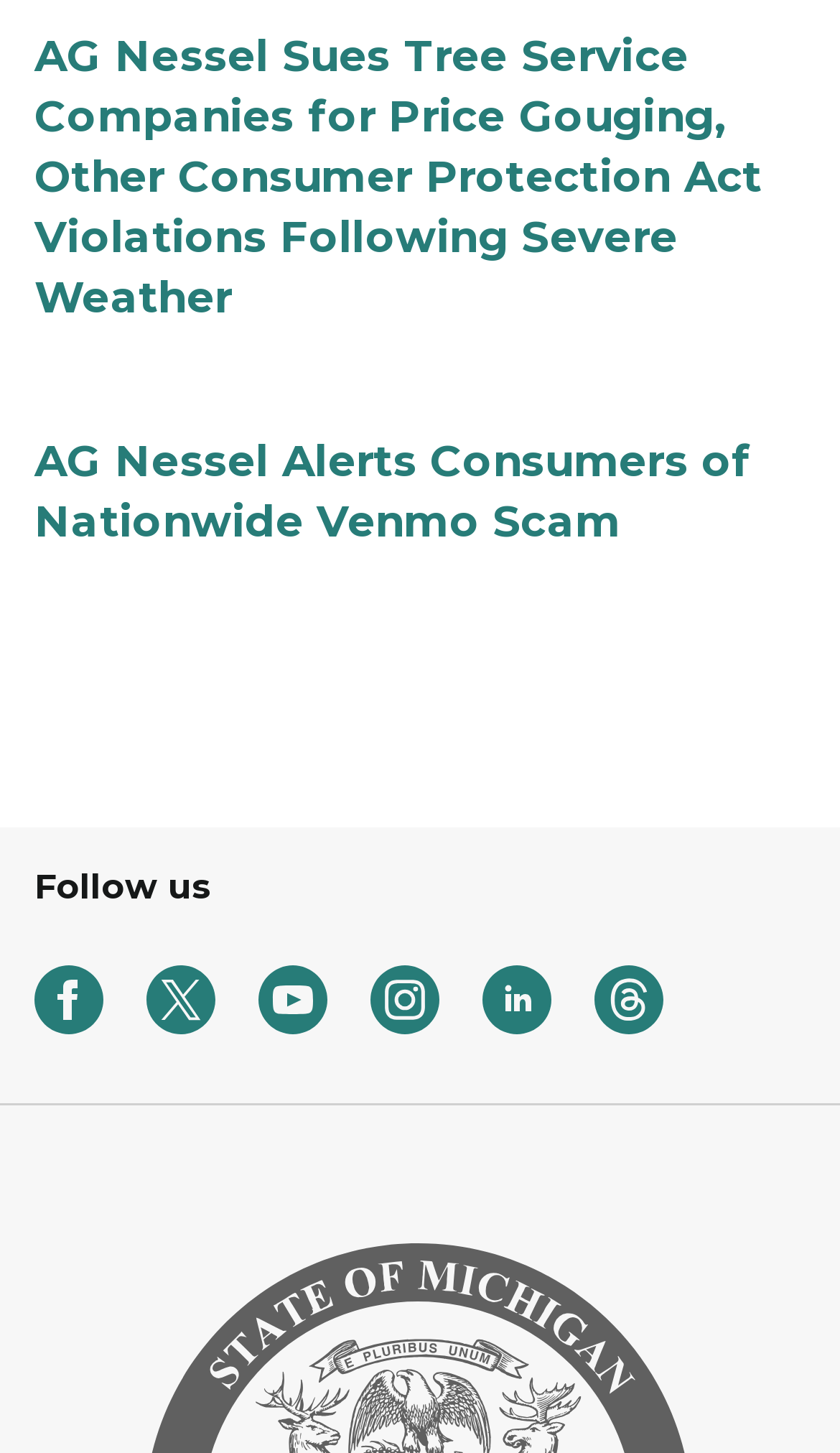Determine the bounding box coordinates for the area you should click to complete the following instruction: "Read about AG Nessel suing tree service companies".

[0.041, 0.018, 0.959, 0.25]